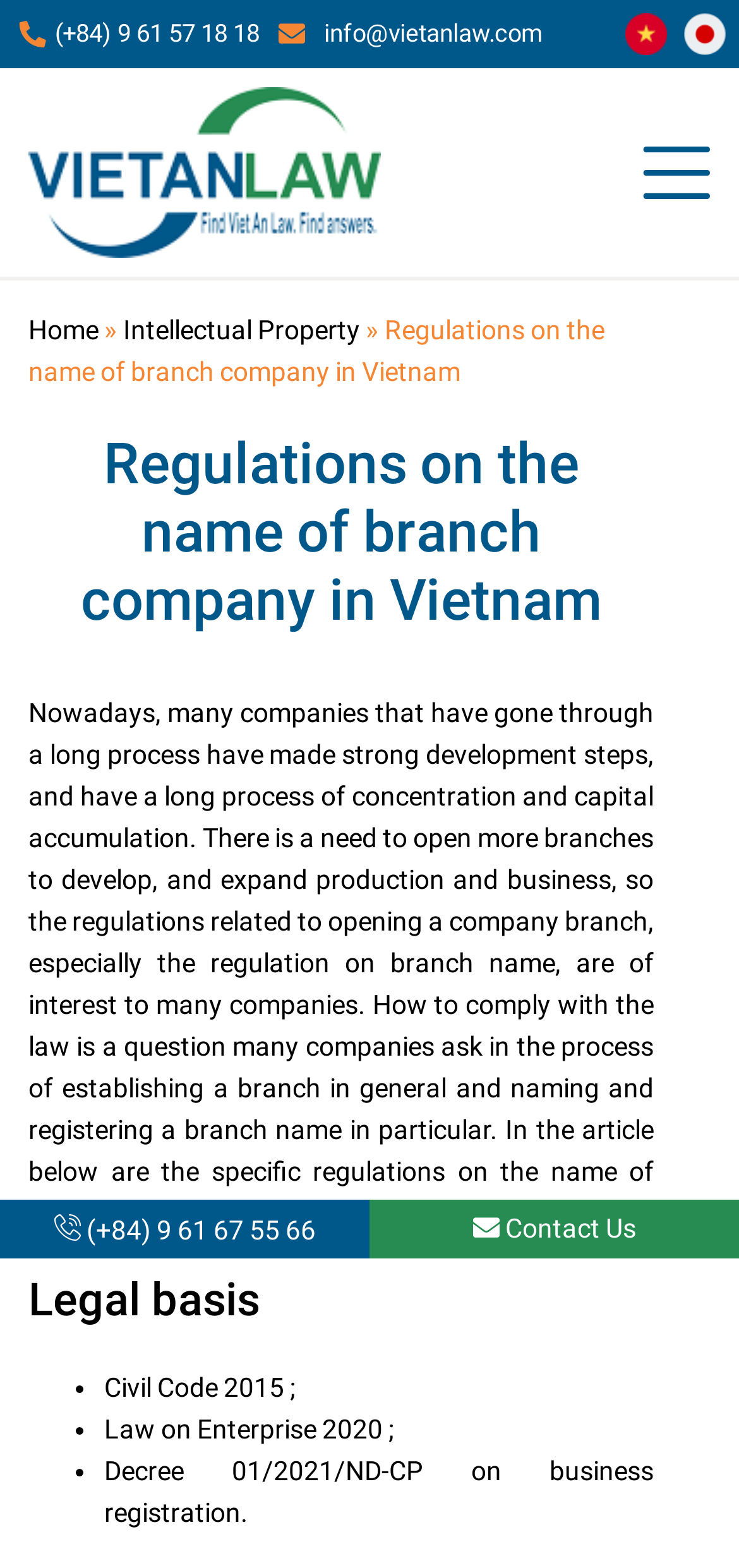Please locate the bounding box coordinates for the element that should be clicked to achieve the following instruction: "Contact us". Ensure the coordinates are given as four float numbers between 0 and 1, i.e., [left, top, right, bottom].

None